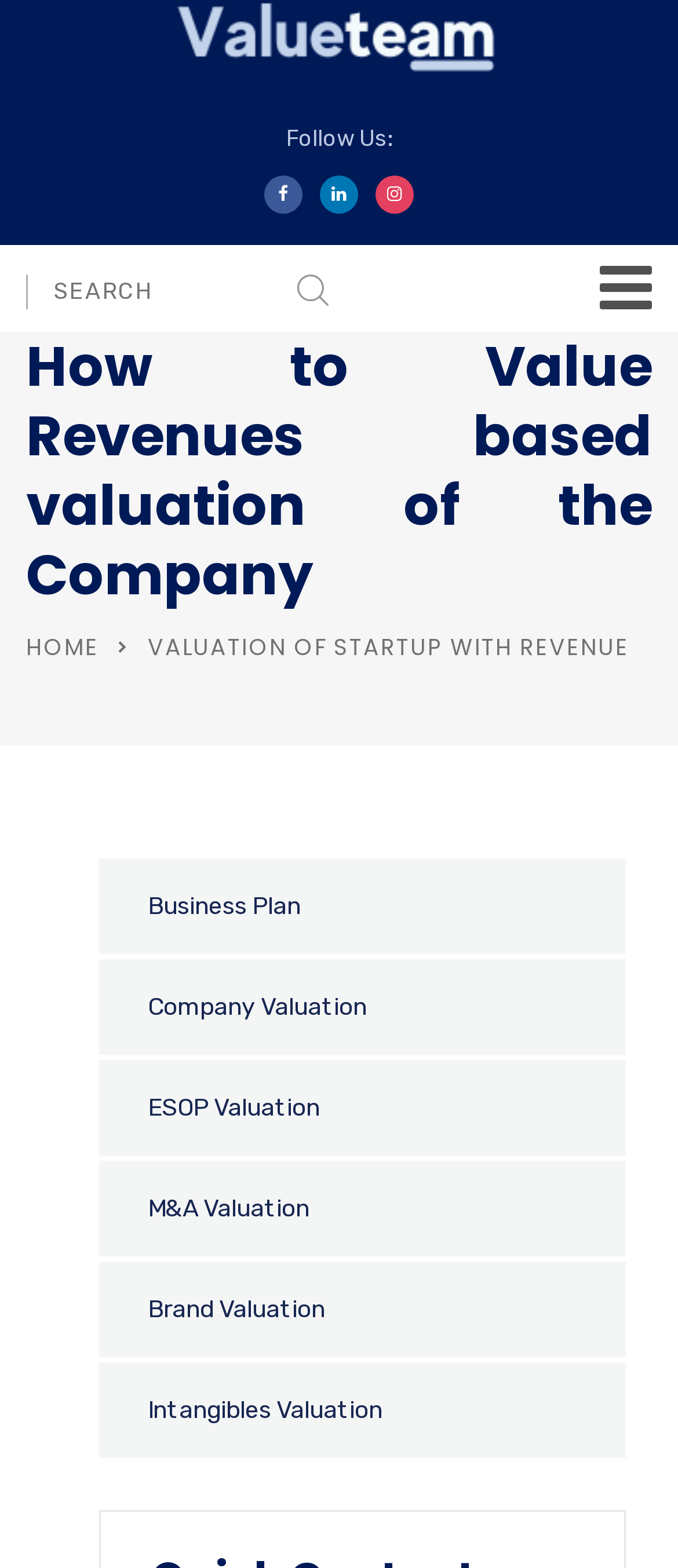Generate the text content of the main headline of the webpage.

How to do Valuation of Startup With Revenue?